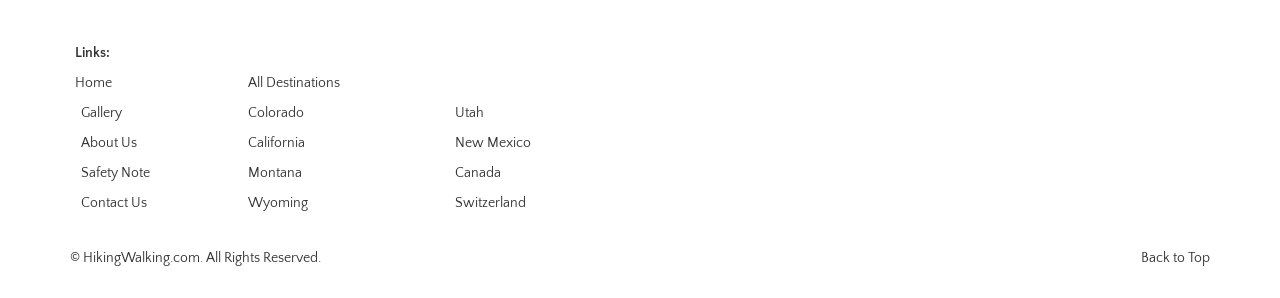Locate the bounding box coordinates of the clickable region to complete the following instruction: "go to All Destinations."

[0.194, 0.252, 0.265, 0.306]